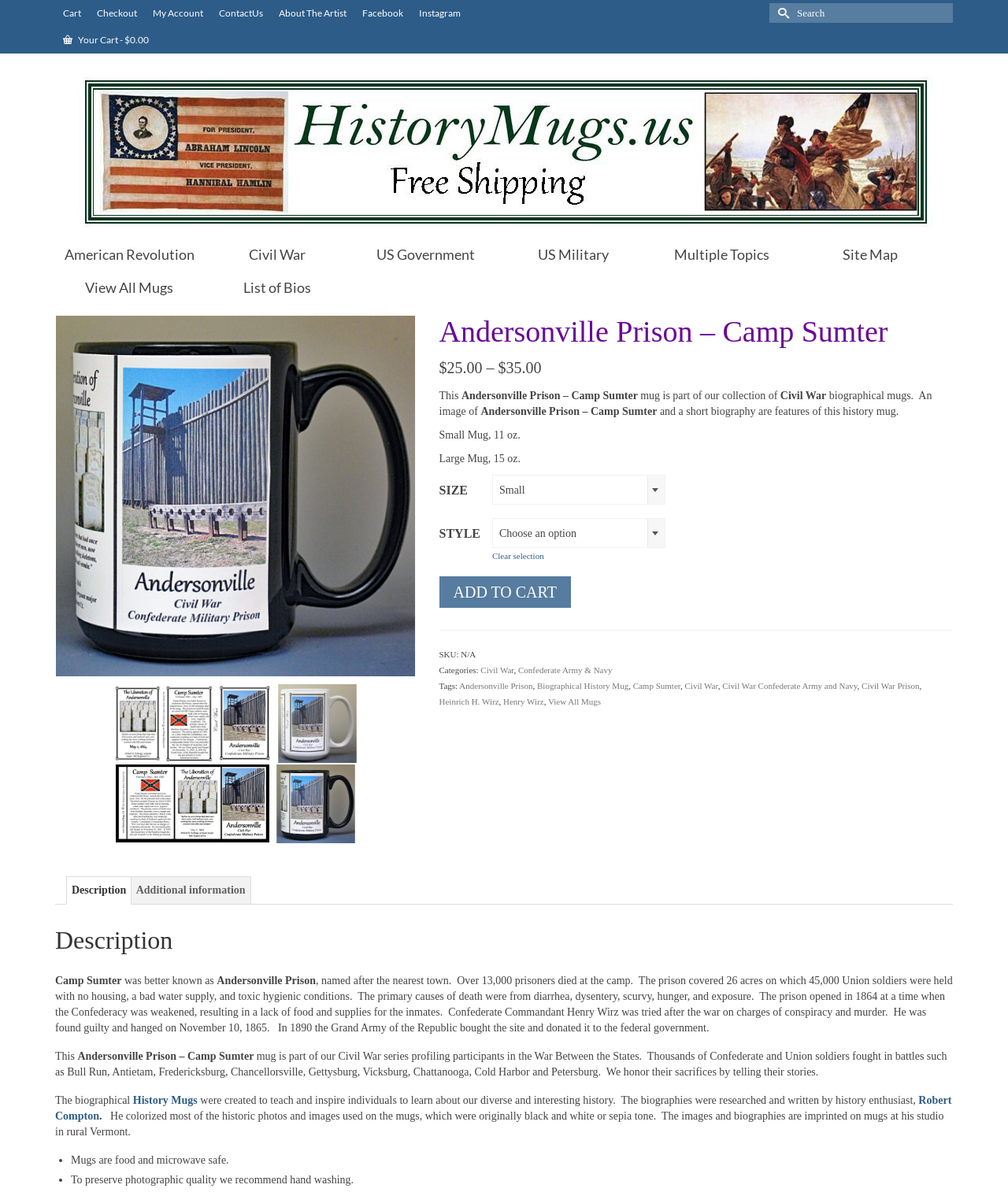What is the name of the camp associated with the prison?
Using the visual information, respond with a single word or phrase.

Camp Sumter